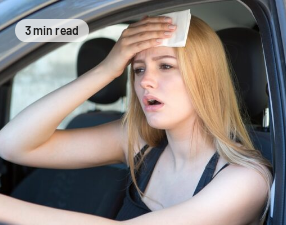Respond to the question below with a concise word or phrase:
What is the estimated reading time of the associated article?

3 min